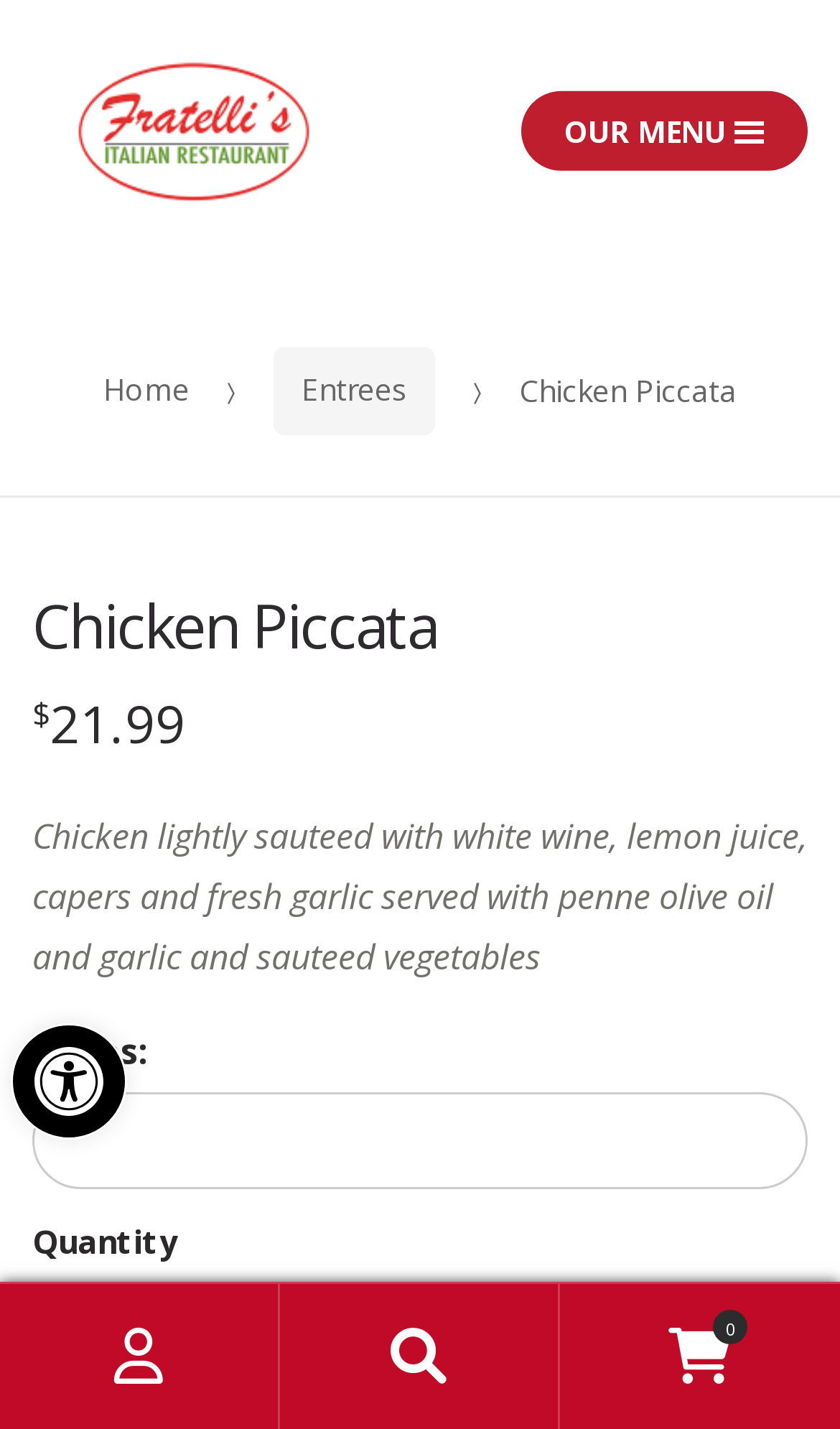What type of pasta is served with the dish? Based on the screenshot, please respond with a single word or phrase.

Penne